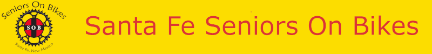What is the shape of the emblem in the logo?
Look at the image and respond with a one-word or short phrase answer.

Circular